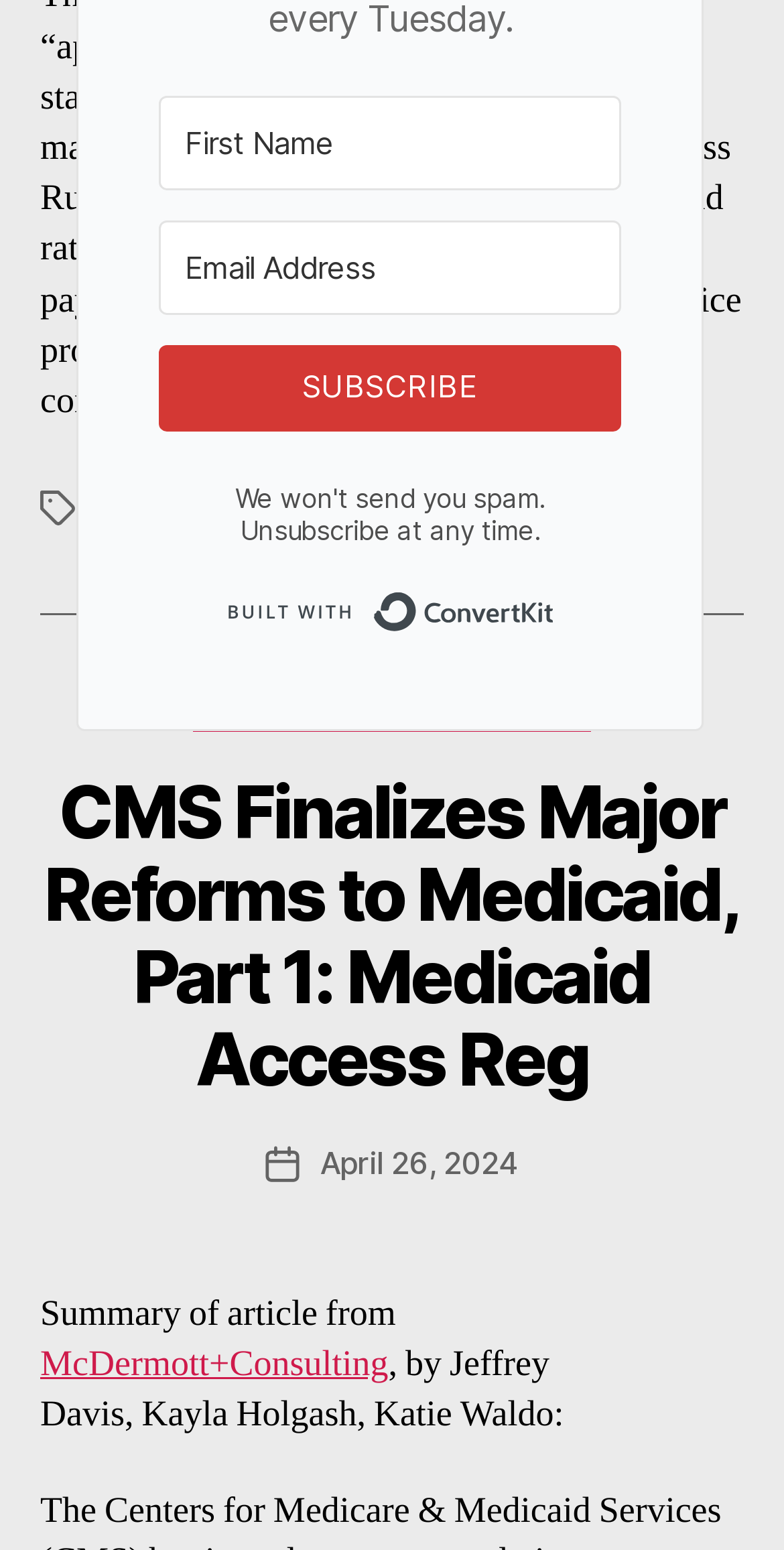Please specify the bounding box coordinates of the element that should be clicked to execute the given instruction: 'Click on the 'CMS' link'. Ensure the coordinates are four float numbers between 0 and 1, expressed as [left, top, right, bottom].

[0.123, 0.315, 0.208, 0.34]